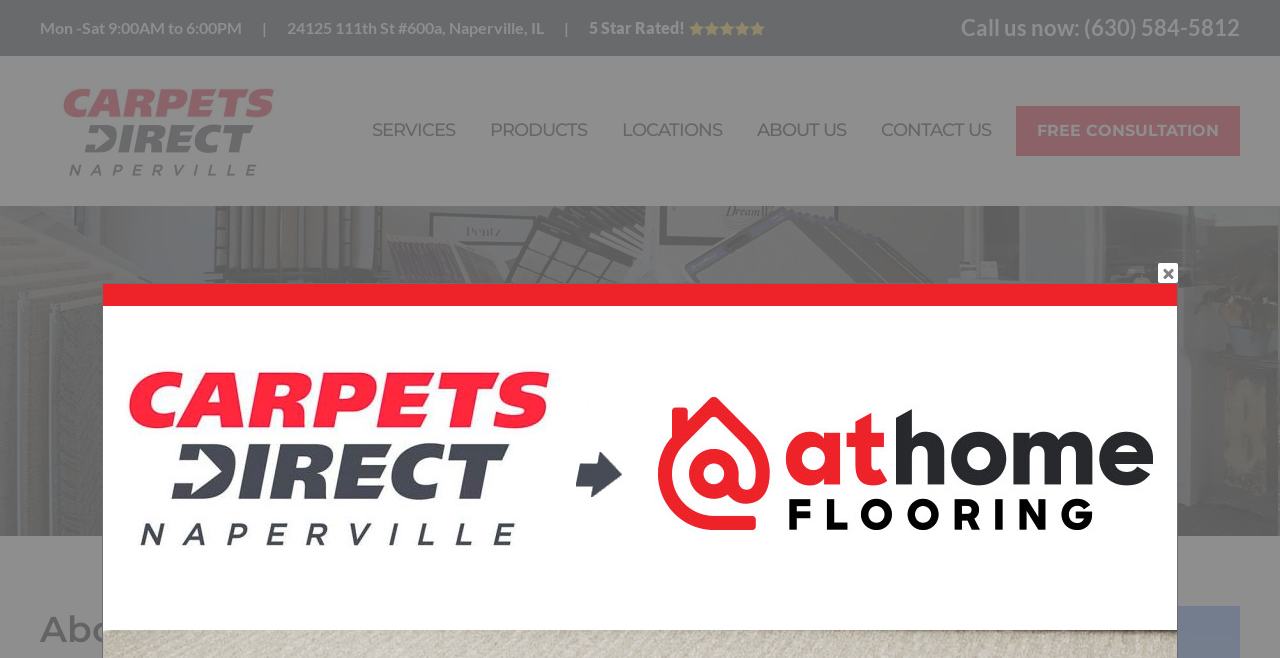What is the business hour?
Please ensure your answer is as detailed and informative as possible.

I found the business hour by looking at the top section of the webpage, where it displays the hours of operation as 'Mon -Sat 9:00AM to 6:00PM'.